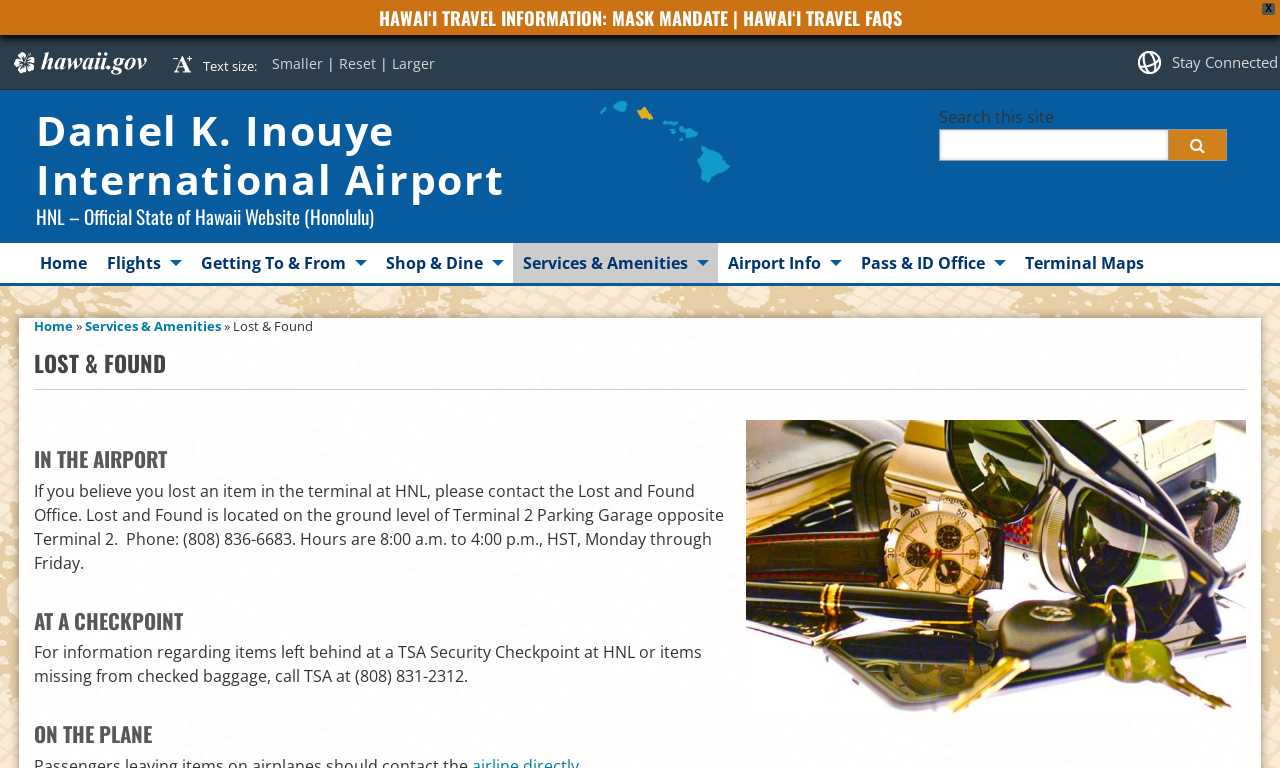Provide a thorough summary of the webpage.

The webpage is about the Daniel K. Inouye International Airport in Honolulu, Hawaii, and provides information on lost and found items. At the top right corner, there is a close button. Below it, there is a heading that reads "HAWAI‘I TRAVEL INFORMATION: MASK MANDATE | HAWAI‘I TRAVEL FAQS" with two links to "MASK MANDATE" and "HAWAI‘I TRAVEL FAQS".

On the top left side, there is a statewide header with a link to "Hawaii.gov" and a text size adjustment section with links to "Smaller", "Reset", and "Larger". Next to it, there is a link to "Stay Connected".

Below the header, there are two headings: "Daniel K. Inouye International Airport" and "HNL – Official State of Hawaii Website (Honolulu)". On the right side, there is a search bar with a search button and a text that reads "Search this site".

The main content of the page is divided into sections. The first section has a heading "LOST & FOUND" and provides information on what to do if you lost an item in the terminal, including the location and contact information of the Lost and Found Office.

The next section has a heading "IN THE AIRPORT" and provides information on lost items in the terminal. The following sections have headings "AT A CHECKPOINT" and "ON THE PLANE", and provide information on what to do if you left an item behind at a TSA Security Checkpoint or if it's missing from checked baggage.

There are also several links to other pages, including "Home", "Flights", "Getting To & From", "Shop & Dine", "Services & Amenities", "Airport Info", "Pass & ID Office", and "Terminal Maps".